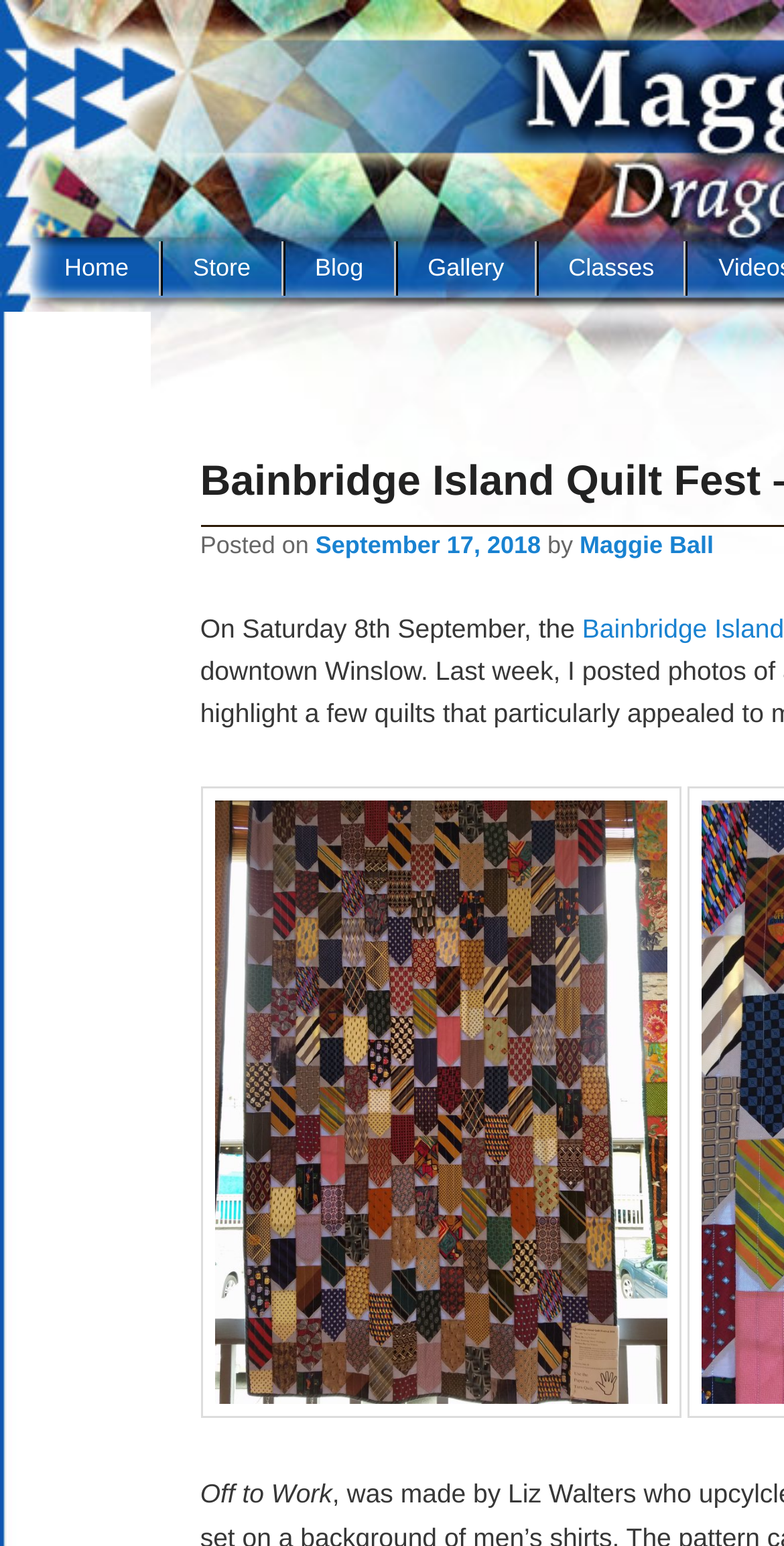Carefully examine the image and provide an in-depth answer to the question: What is the name of the blog?

The name of the blog can be found in the title of the webpage 'Bainbridge Island Quilt Fest – Highlights 1 | Dragonfly Quilts Blog'.